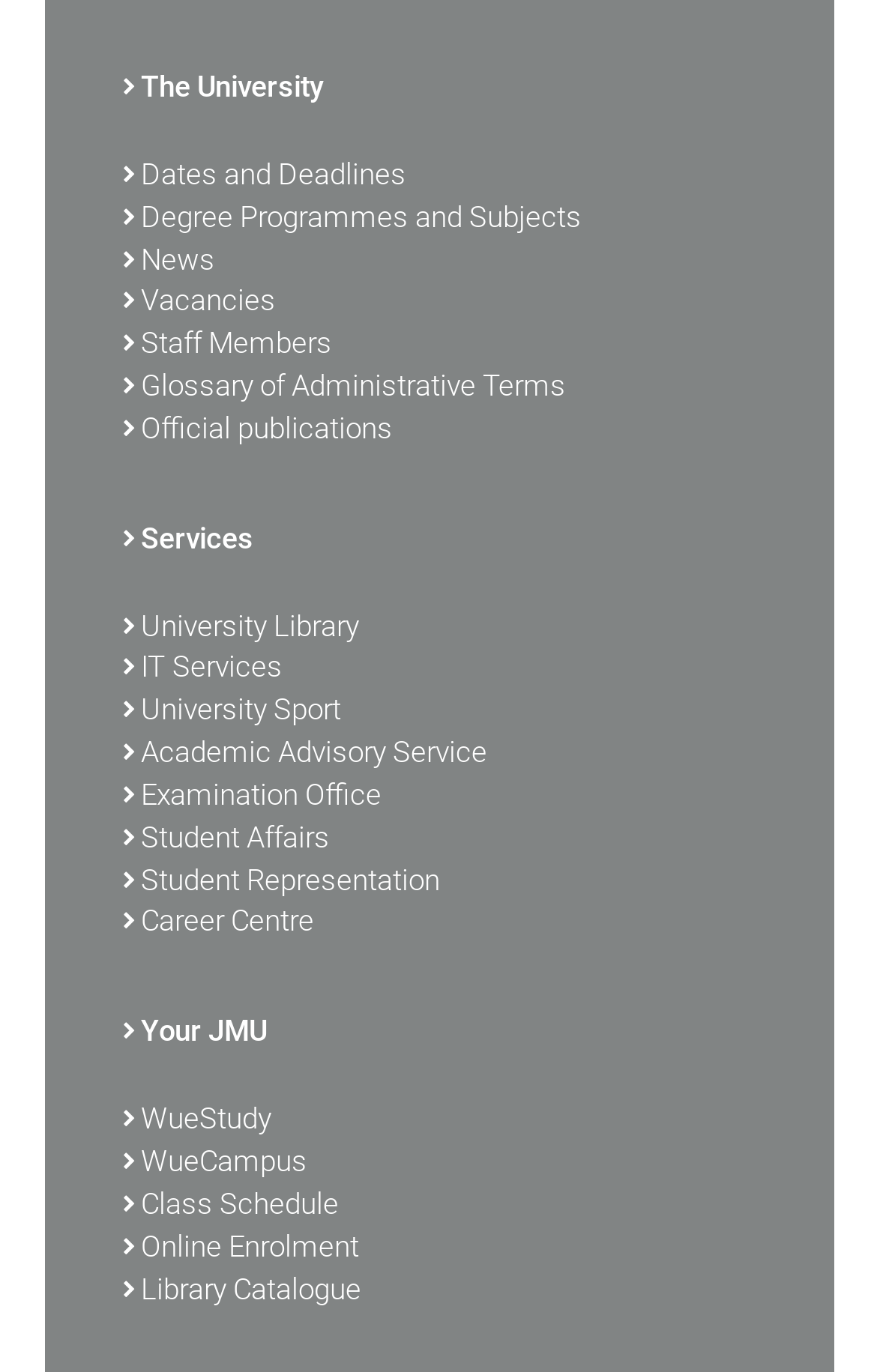Determine the bounding box coordinates for the area that needs to be clicked to fulfill this task: "Check the Class Schedule". The coordinates must be given as four float numbers between 0 and 1, i.e., [left, top, right, bottom].

[0.14, 0.863, 0.86, 0.894]